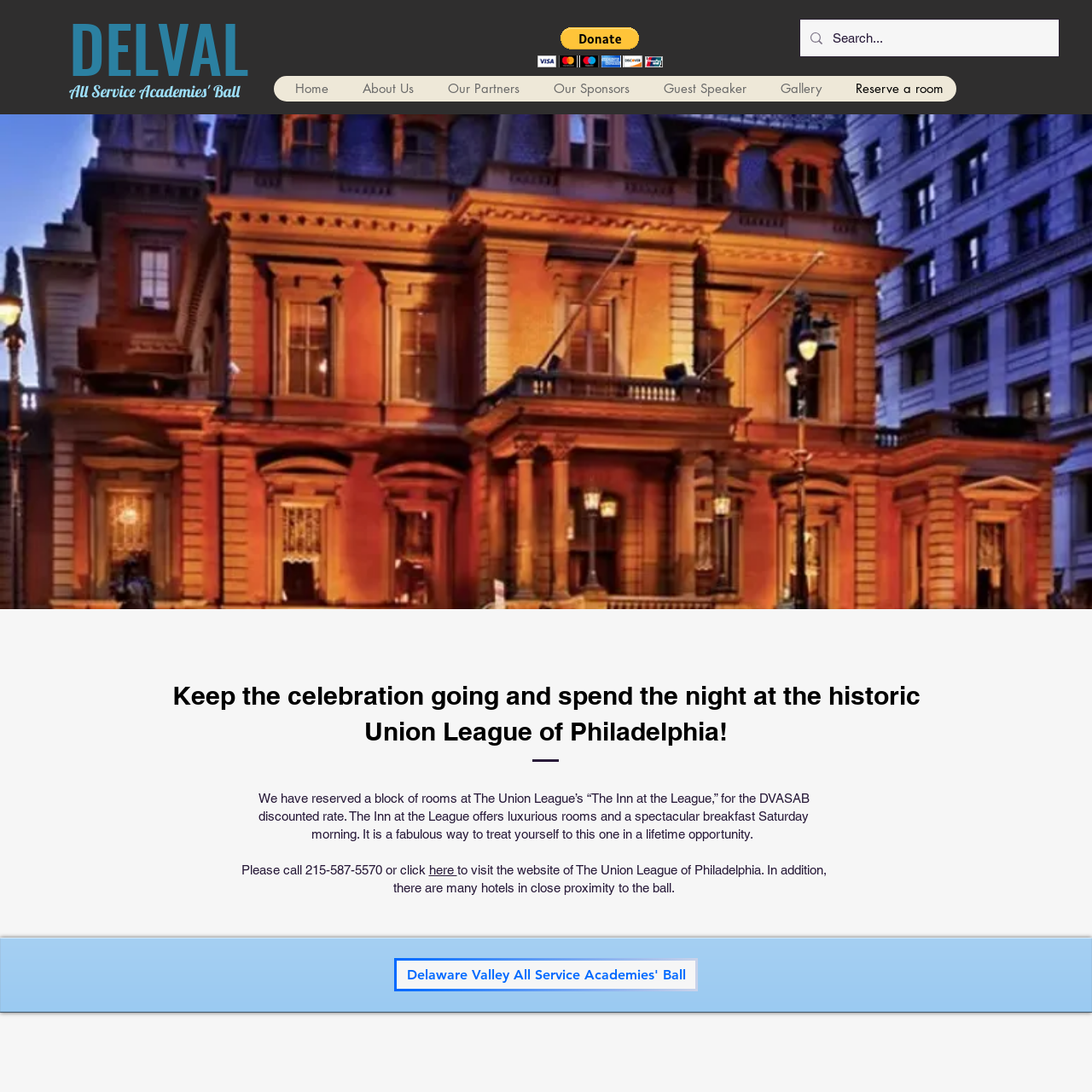What is the name of the hotel?
Please provide a comprehensive answer based on the information in the image.

I found the answer by reading the static text element that mentions 'The Union League of Philadelphia' and also by looking at the link element with the text 'here' which points to the website of The Union League of Philadelphia.